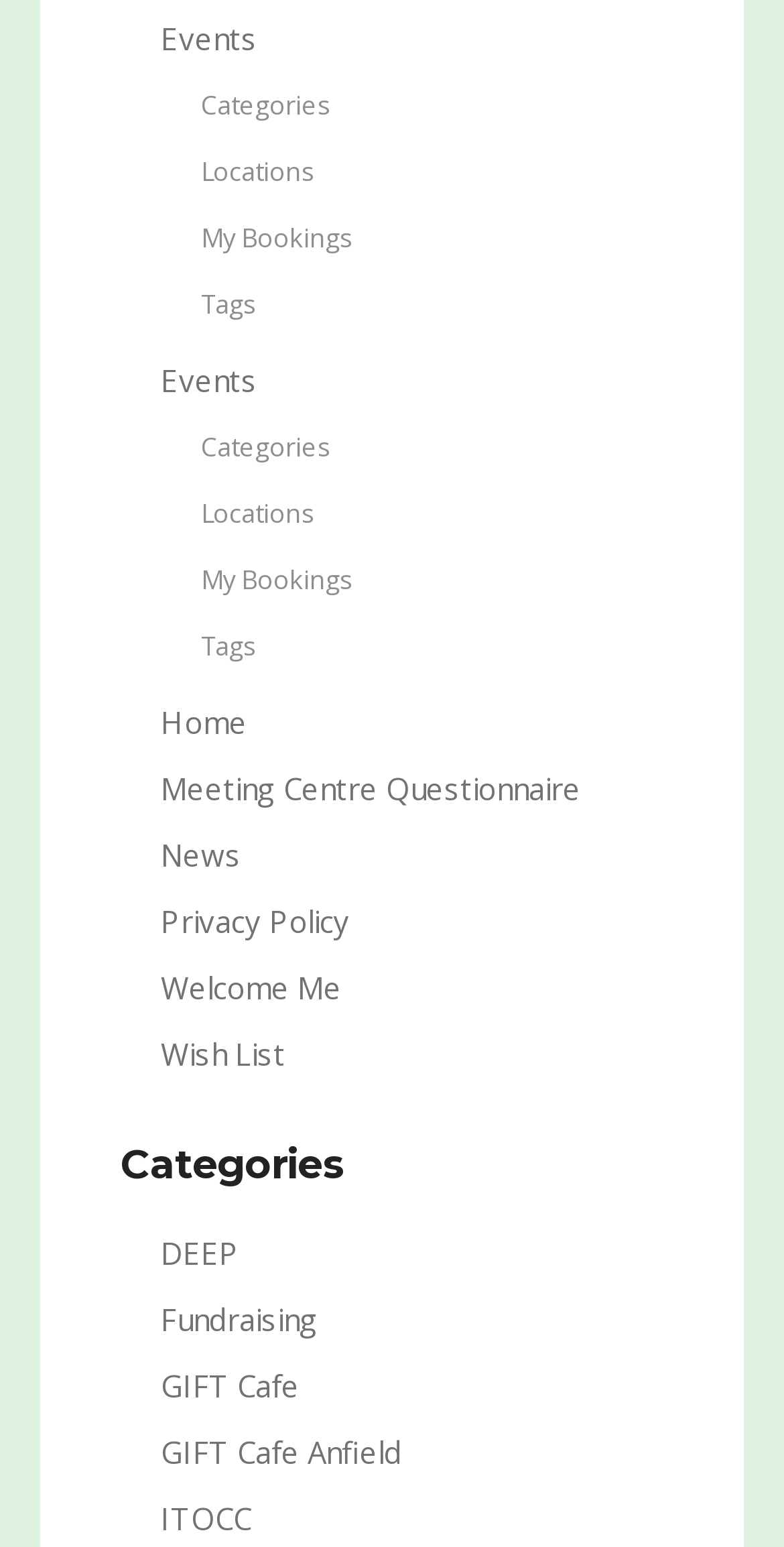Using the provided element description: "Events", identify the bounding box coordinates. The coordinates should be four floats between 0 and 1 in the order [left, top, right, bottom].

[0.205, 0.012, 0.328, 0.038]